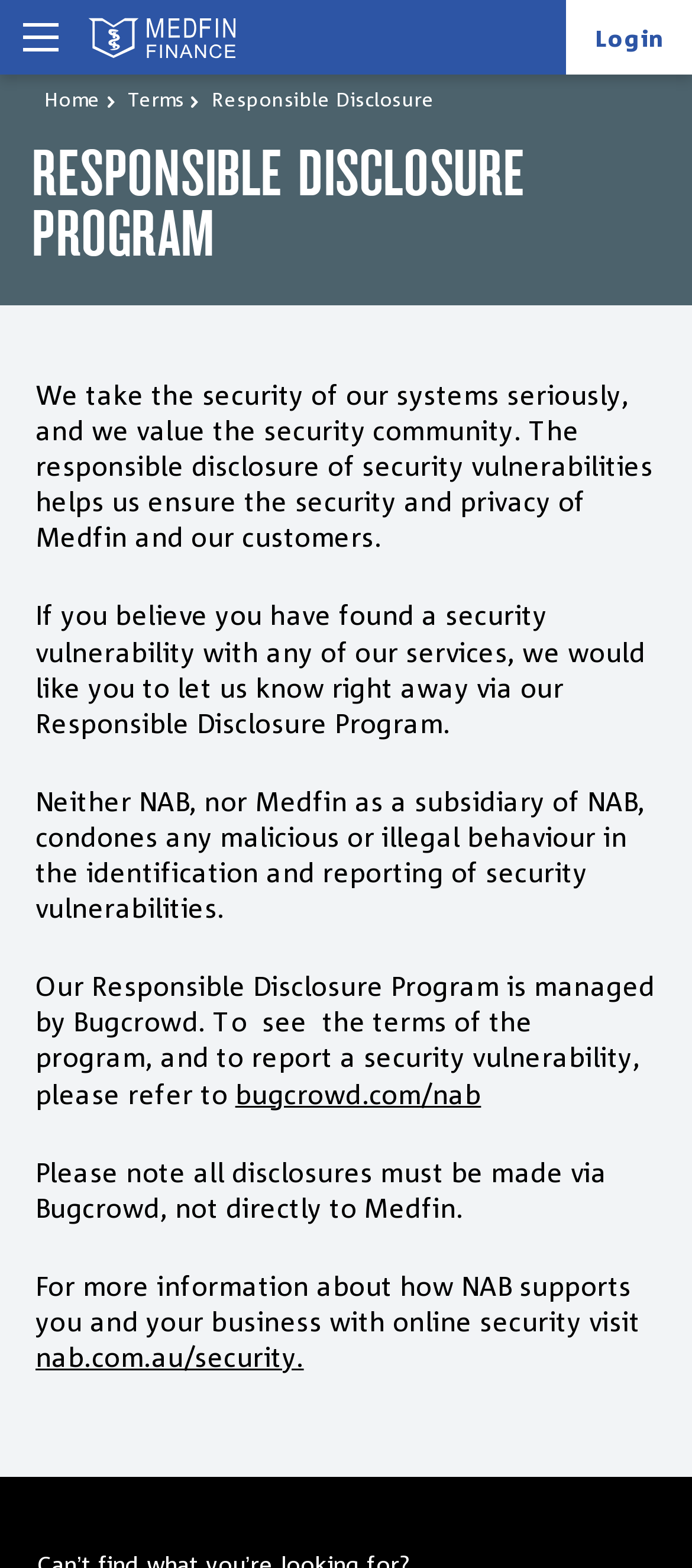Who manages the Responsible Disclosure Program?
Look at the screenshot and respond with a single word or phrase.

Bugcrowd